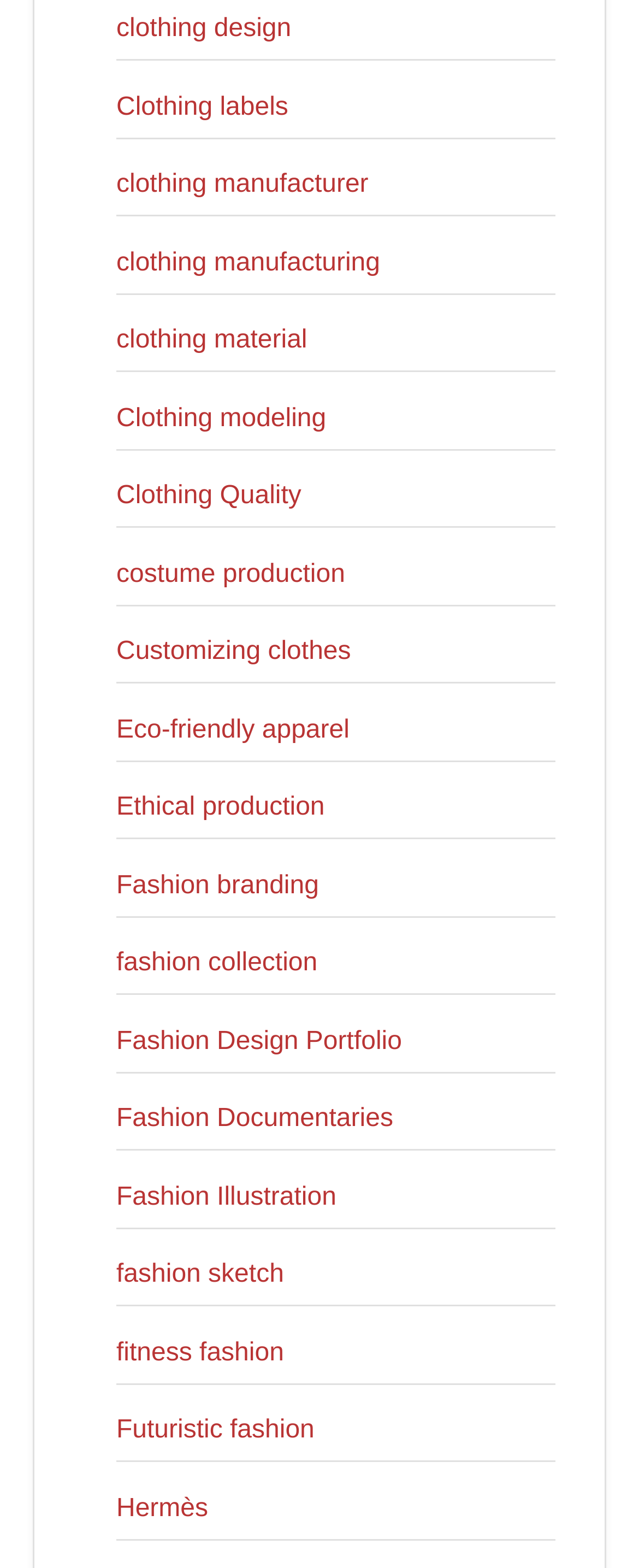Are there any links related to environmental sustainability?
Based on the visual, give a brief answer using one word or a short phrase.

yes